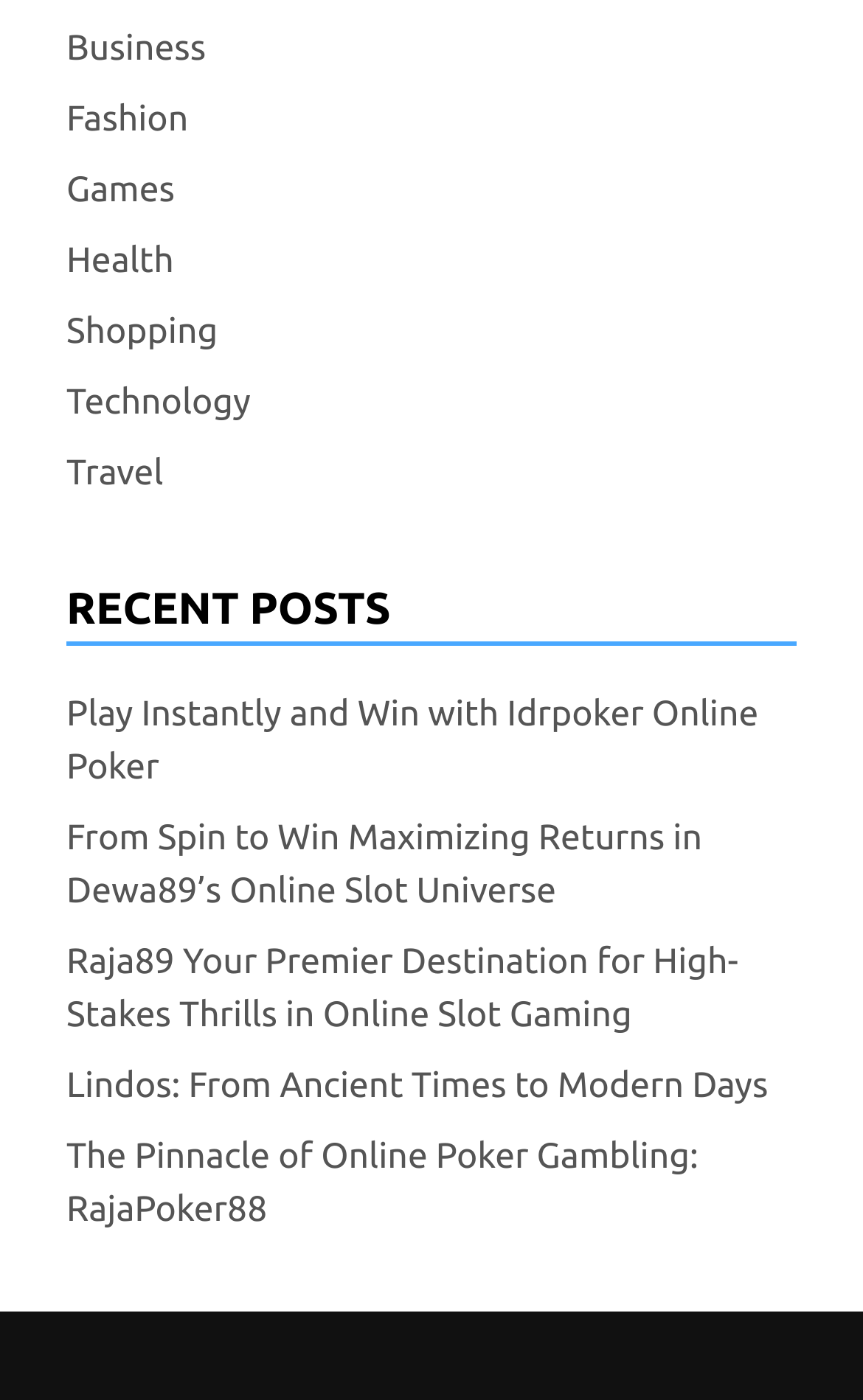Please identify the bounding box coordinates of the element that needs to be clicked to perform the following instruction: "Click on Business".

[0.077, 0.012, 0.239, 0.056]